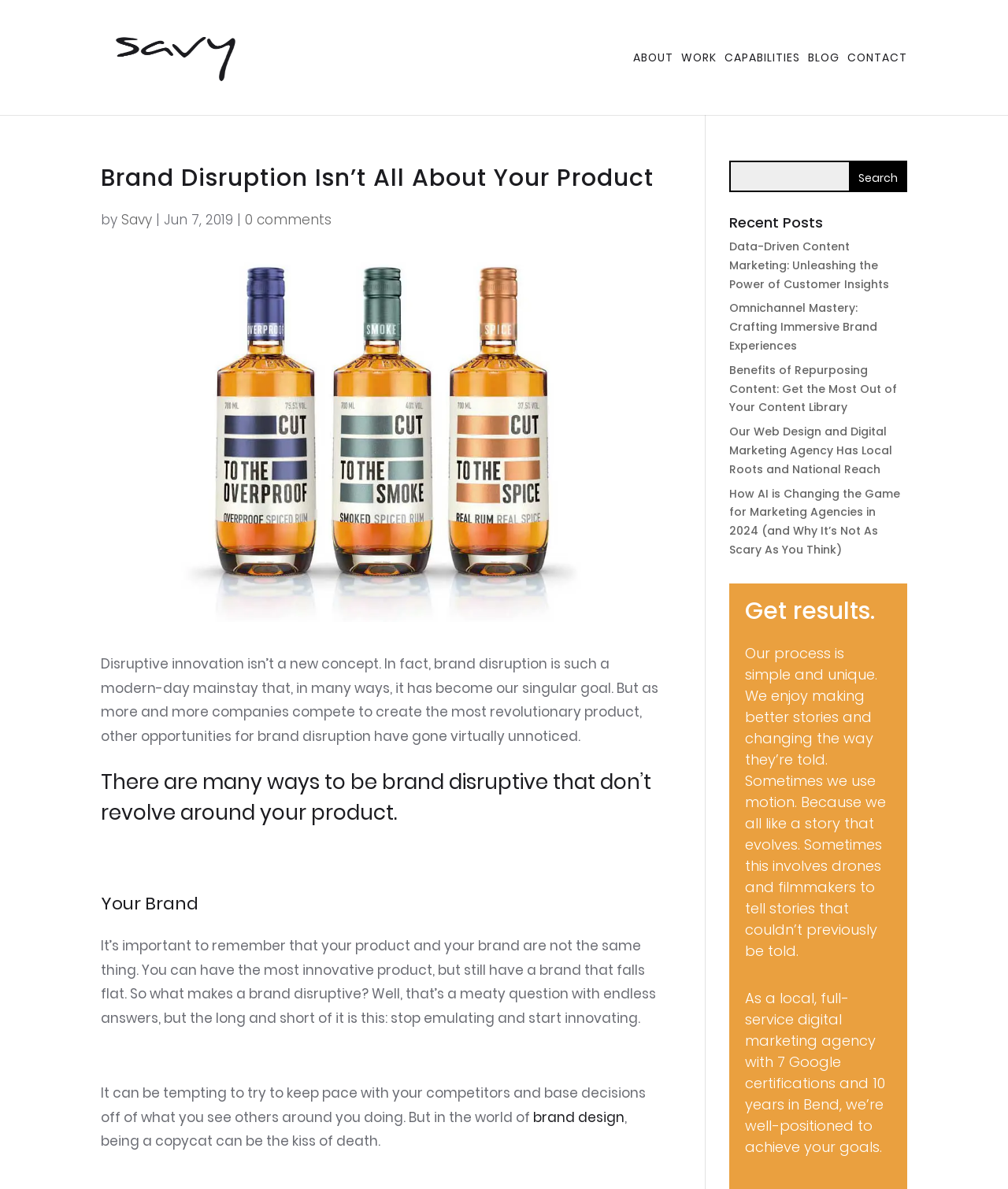Please specify the bounding box coordinates of the element that should be clicked to execute the given instruction: 'Search for something'. Ensure the coordinates are four float numbers between 0 and 1, expressed as [left, top, right, bottom].

[0.723, 0.135, 0.9, 0.162]